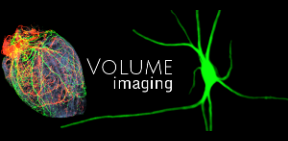Give a detailed account of the visual content in the image.

The image showcases a visually striking representation of "Volume Imaging," prominently featuring vibrant graphics of neural structures. On the left side, a colorful, intricate rendering of neural pathways is shown, illustrating the complex connectivity of brain cells. To the right, a stylized green neuron stands out, symbolizing the focus on neuroimaging technologies. The words "VOLUME imaging" are elegantly displayed in the center, uniting these elements and emphasizing the advanced imaging techniques used in neuroscience research. This graphic aligns with the topic of exploring neuronal subsets and the distribution of galanin-expressing neurons within the mouse thalamus, reflecting the innovative research led by Dr. Csaba Adori.